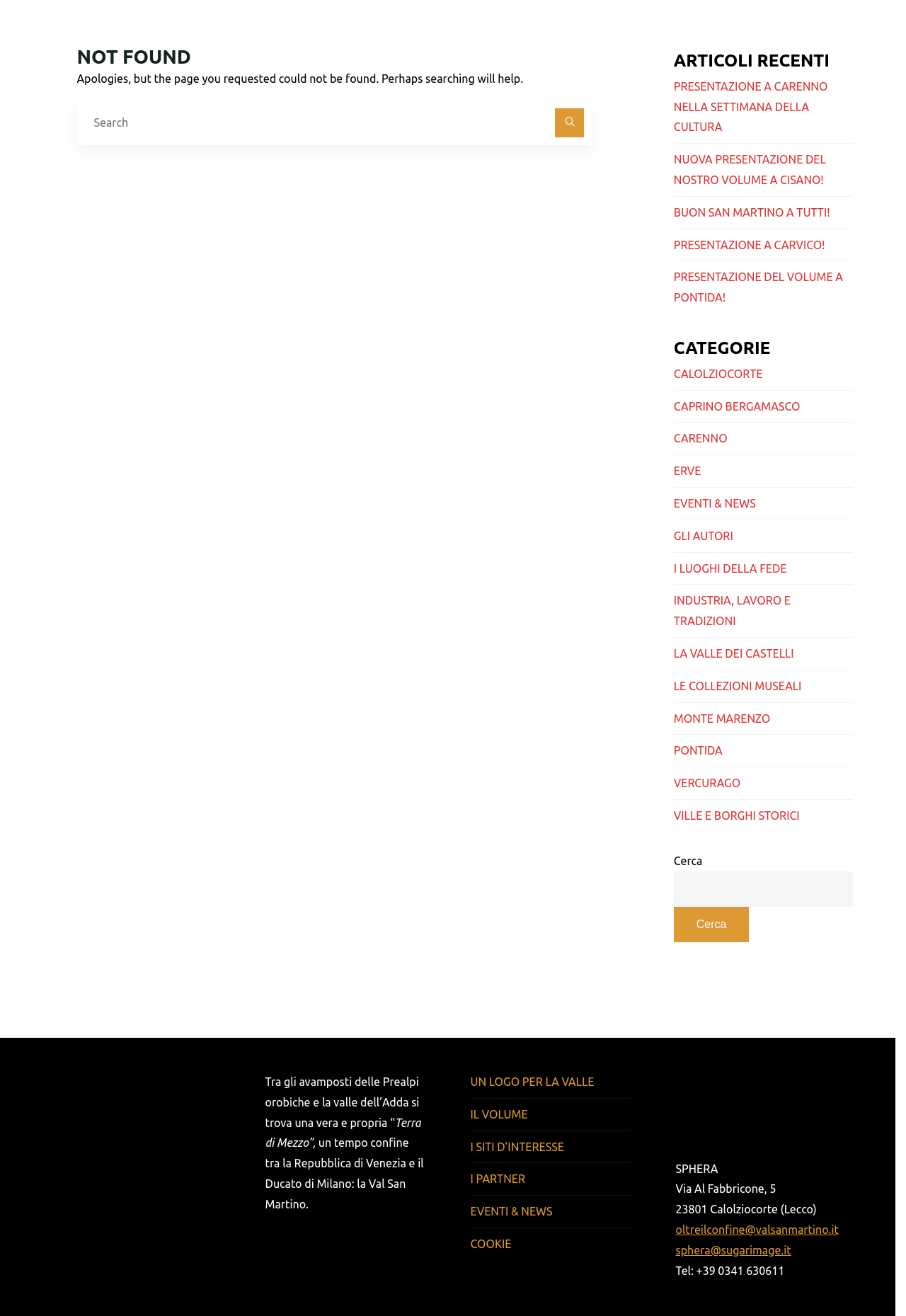Show the bounding box coordinates of the region that should be clicked to follow the instruction: "Search in the search box at the bottom."

[0.744, 0.662, 0.941, 0.689]